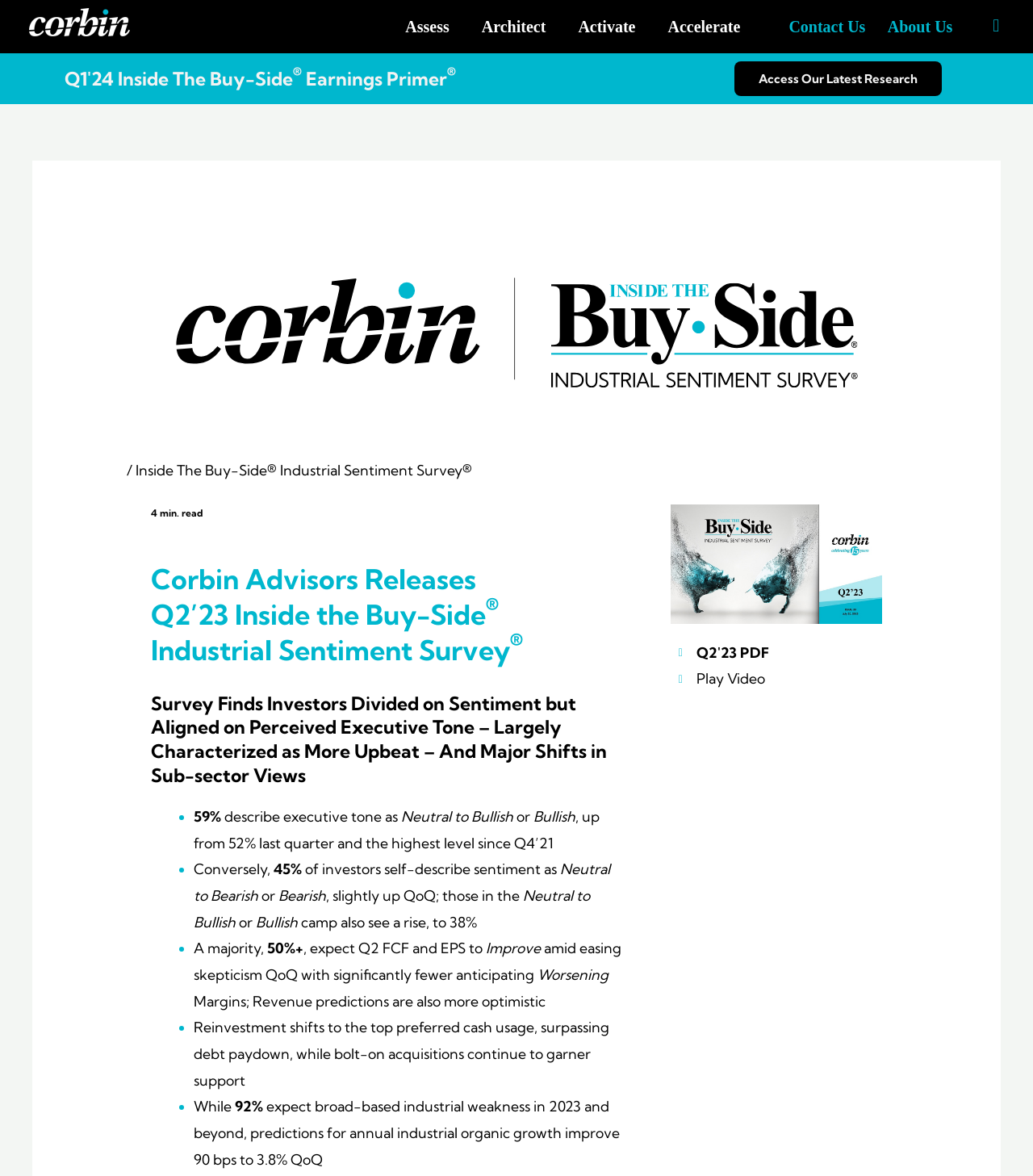Locate the bounding box of the UI element defined by this description: "Foodpharmacy Blog". The coordinates should be given as four float numbers between 0 and 1, formatted as [left, top, right, bottom].

None